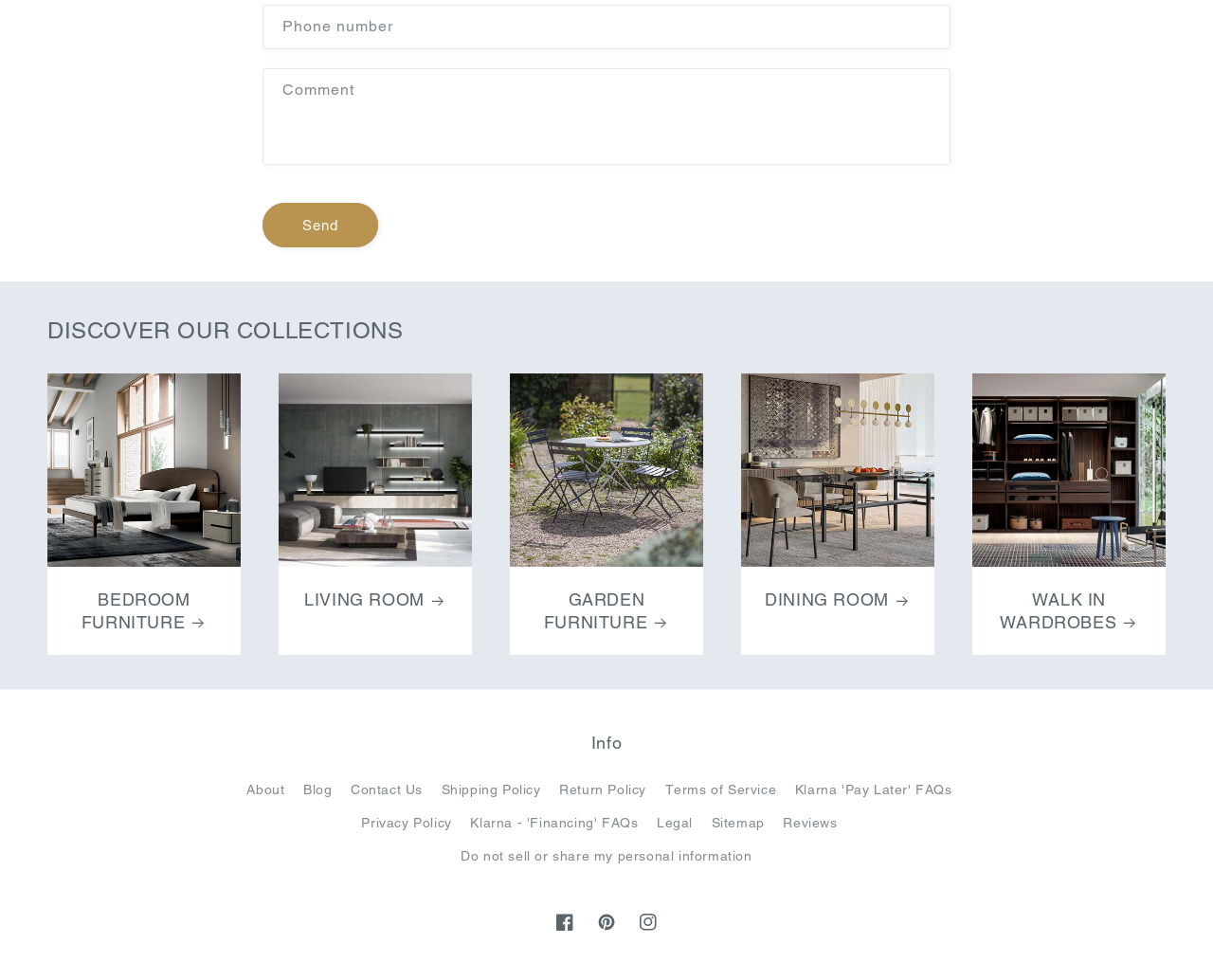Can you show the bounding box coordinates of the region to click on to complete the task described in the instruction: "Send a message"?

[0.216, 0.207, 0.312, 0.253]